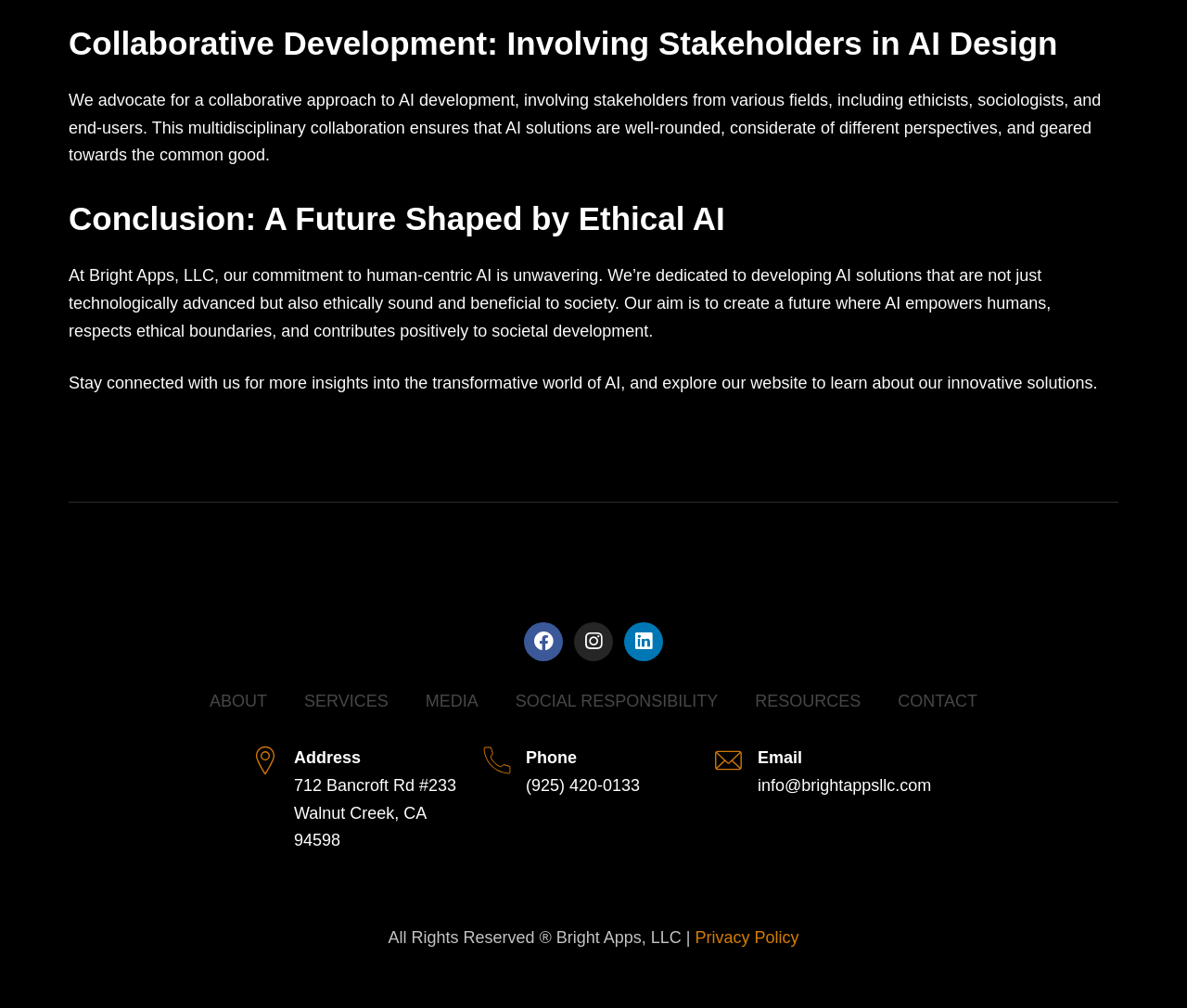Provide your answer in a single word or phrase: 
What is the company's address?

712 Bancroft Rd #233